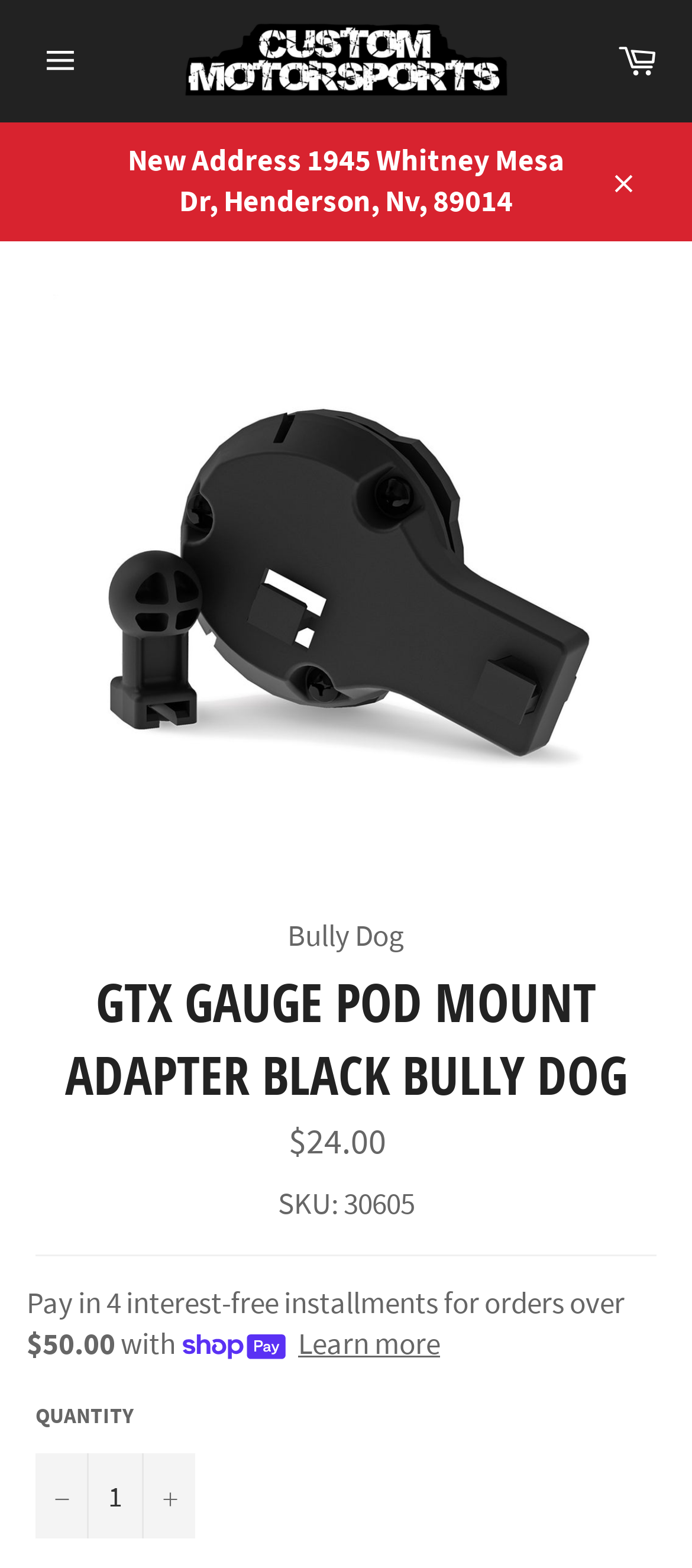What is the regular price of the product?
Look at the image and respond to the question as thoroughly as possible.

I found the regular price of the product by looking at the StaticText element with the text '$24.00' which is located near the 'Regular price' text. This suggests that the regular price of the product is $24.00.